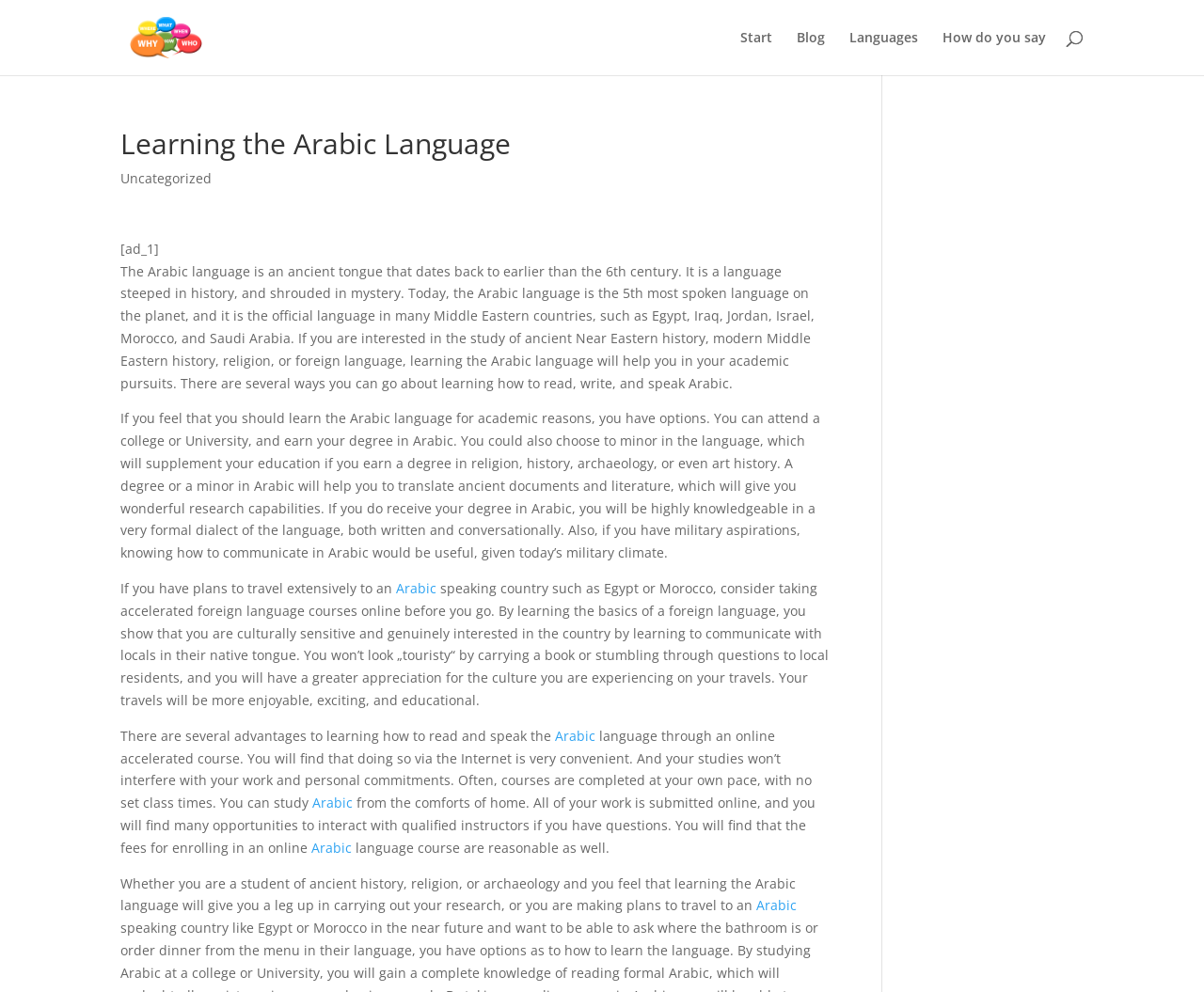What is the language being discussed on this webpage?
Based on the image, answer the question with as much detail as possible.

Based on the content of the webpage, it is clear that the language being discussed is Arabic. The text mentions the history and importance of the Arabic language, and provides information on how to learn it.